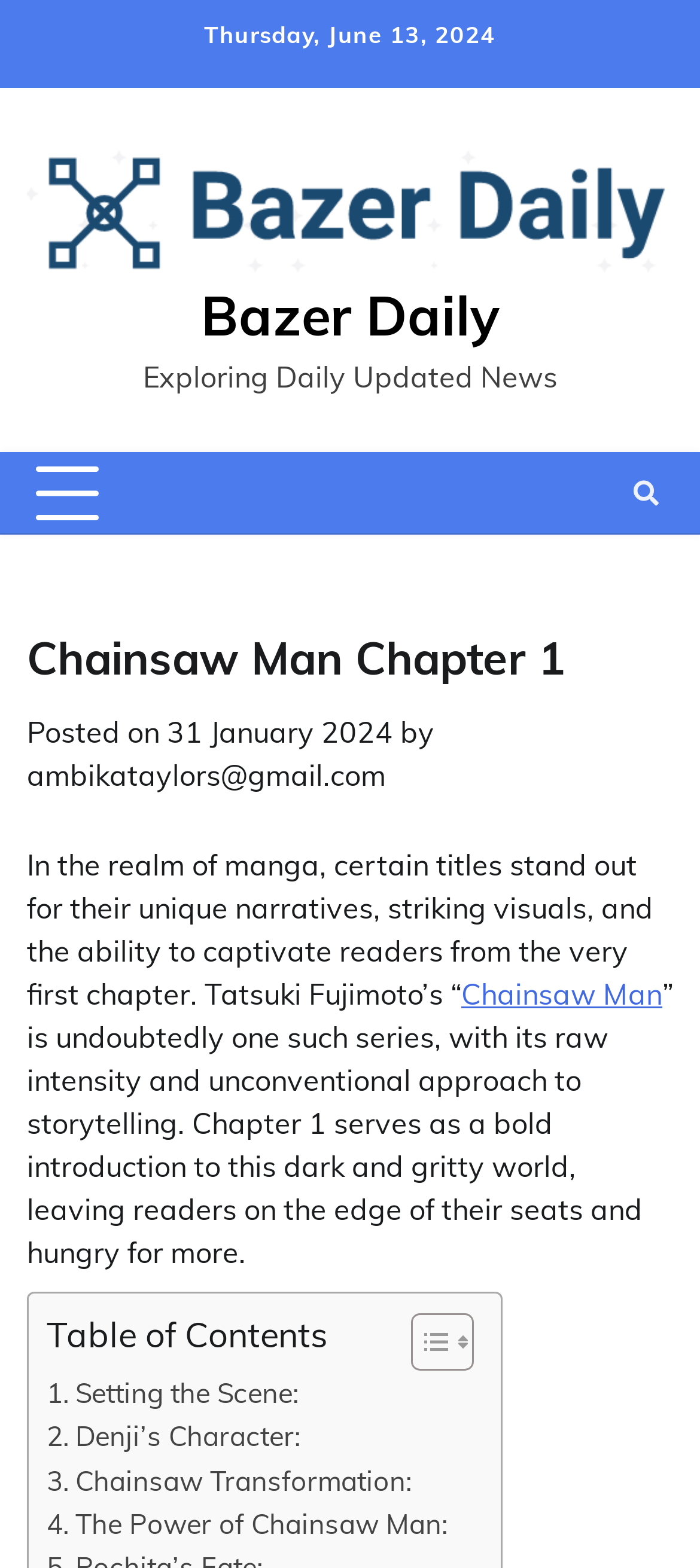What is the title of the chapter being discussed?
Using the information from the image, give a concise answer in one word or a short phrase.

Chapter 1